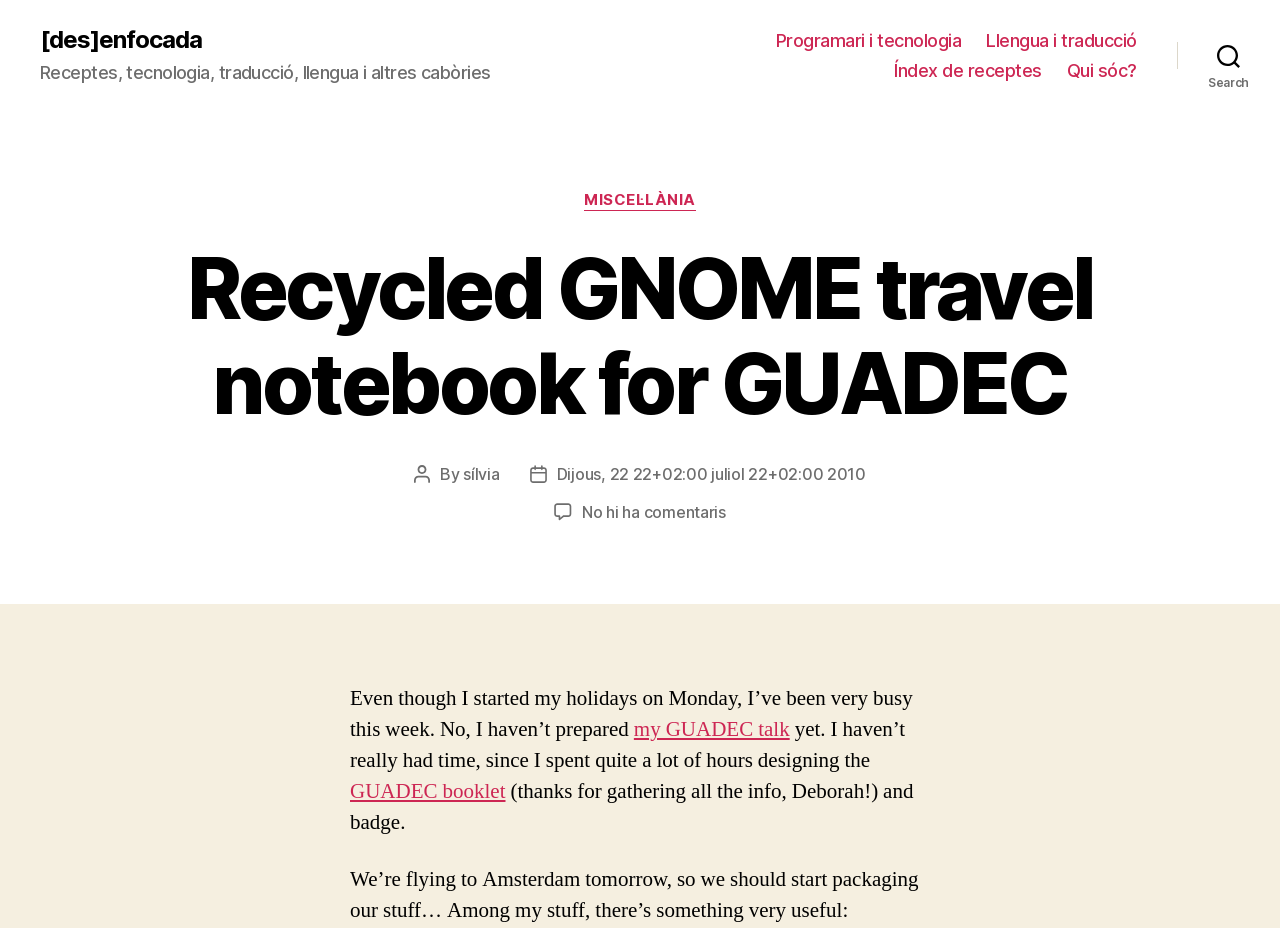Identify the bounding box coordinates of the section to be clicked to complete the task described by the following instruction: "View the author's profile". The coordinates should be four float numbers between 0 and 1, formatted as [left, top, right, bottom].

[0.362, 0.5, 0.39, 0.522]